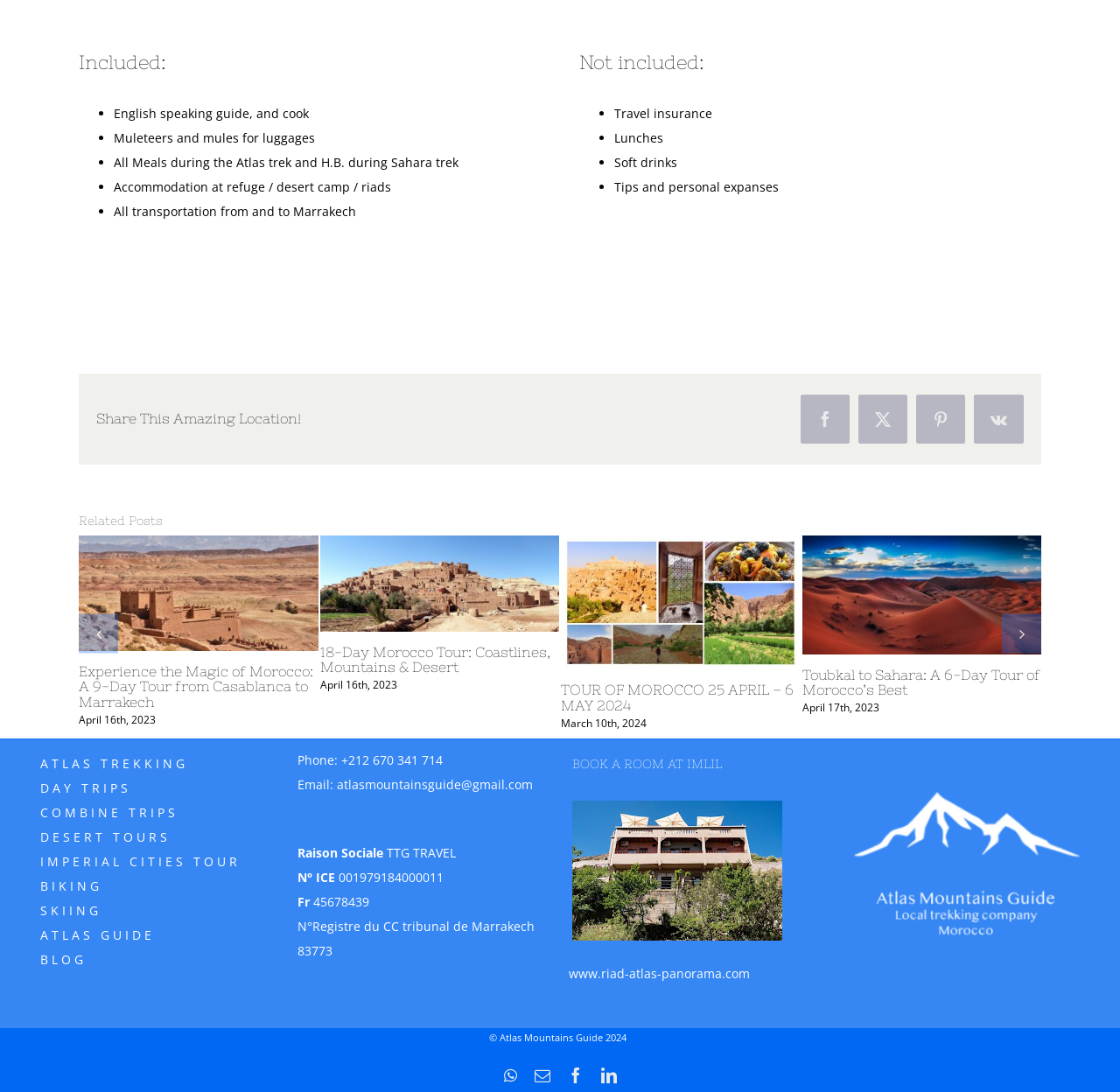Respond with a single word or phrase for the following question: 
What is included in the Atlas trek?

English speaking guide, and cook